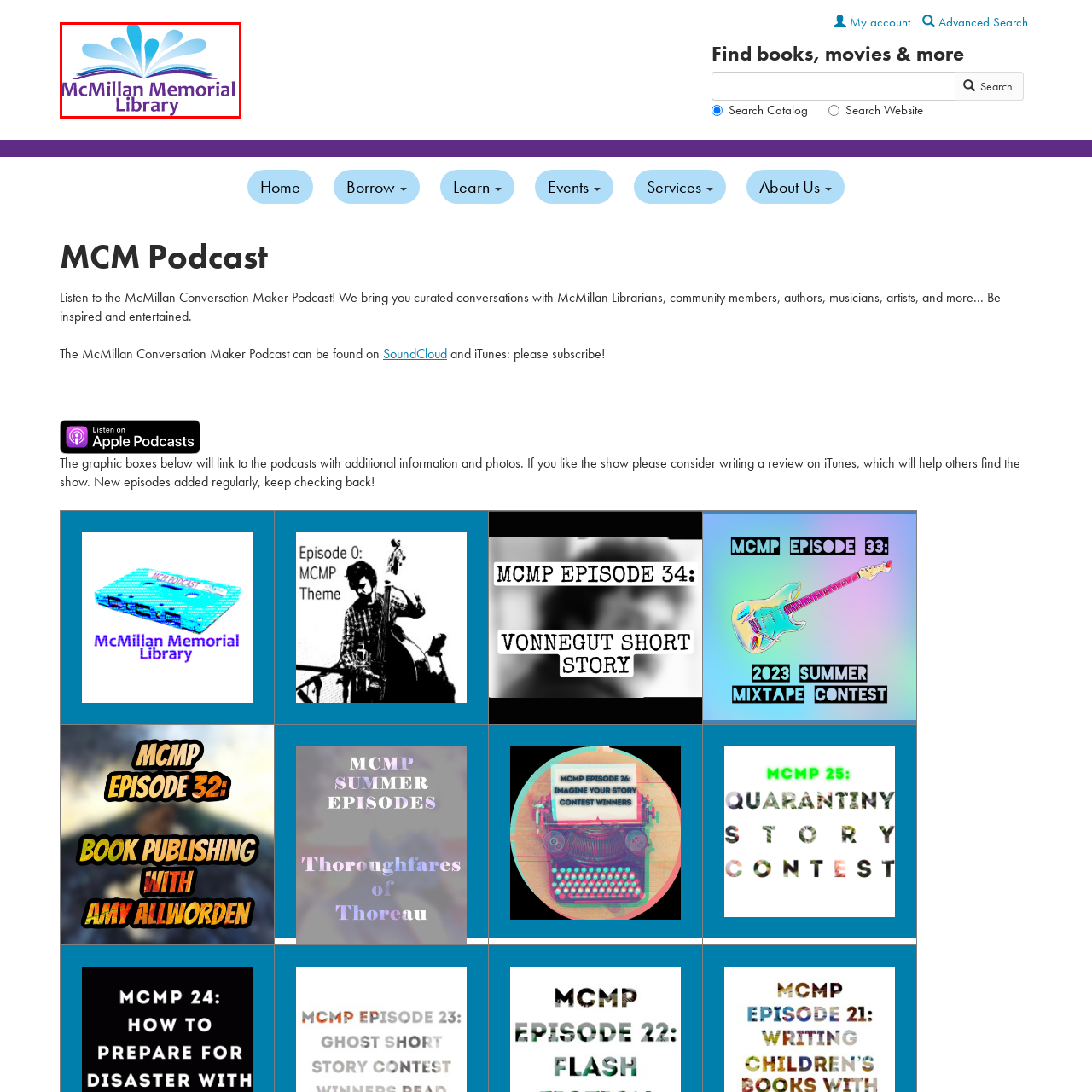Generate a detailed caption for the content inside the red bounding box.

The image features the logo of the McMillan Memorial Library, characterized by an open book design with stylized pages in shades of blue and purple. Above the book, there are splashes of blue that resemble water droplets, symbolizing knowledge and creativity. The name "McMillan Memorial Library" is prominently displayed in a bold purple font, reinforcing the library's identity. This logo represents the library's mission to provide a welcoming space for learning, discovery, and community engagement.